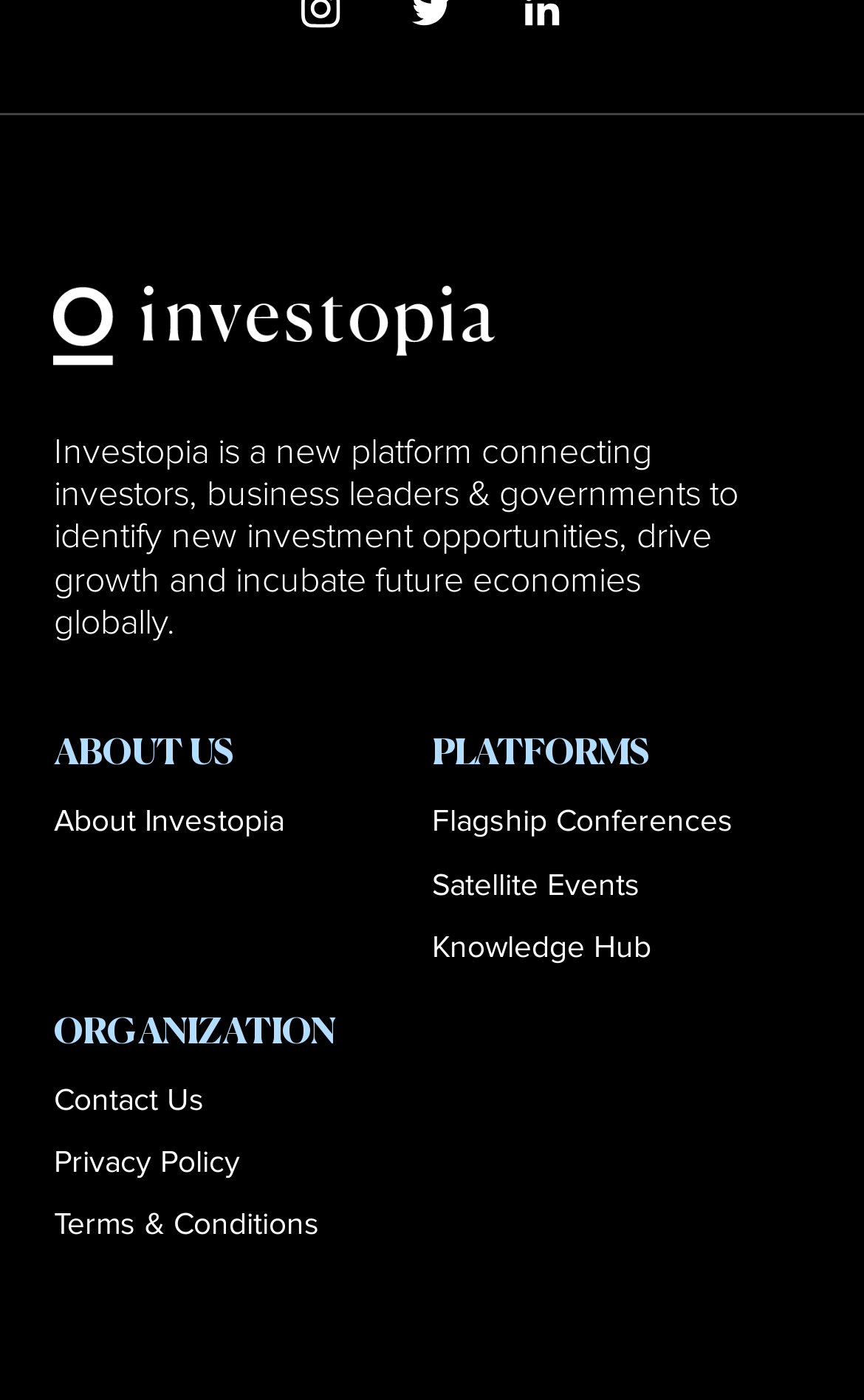Answer in one word or a short phrase: 
What is the purpose of Investopia?

Identify new investment opportunities